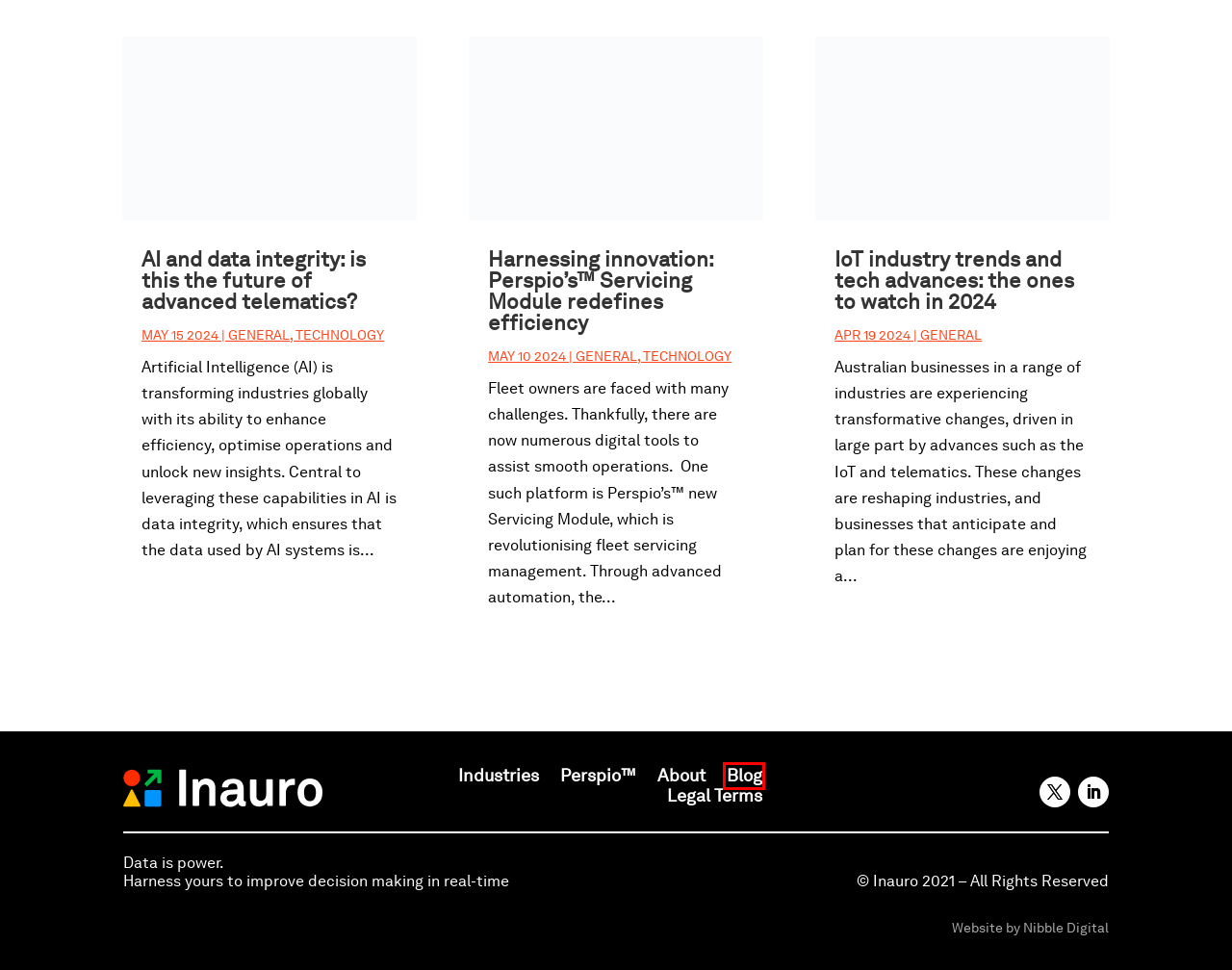You have a screenshot showing a webpage with a red bounding box around a UI element. Choose the webpage description that best matches the new page after clicking the highlighted element. Here are the options:
A. Legal Terms - Inauro
B. IoT industry trends you need to know about | Inauro
C. Inauro | Innovative IoT Company - Blog
D. Perspio
E. Nibble Digital | Digital Creative Agency Sydney
F. AI and data integrity in telematics | Inauro
G. Perspio update revolutionises fleet management | Inauro
H. Asset condition monitoring management made easy | Inauro

C